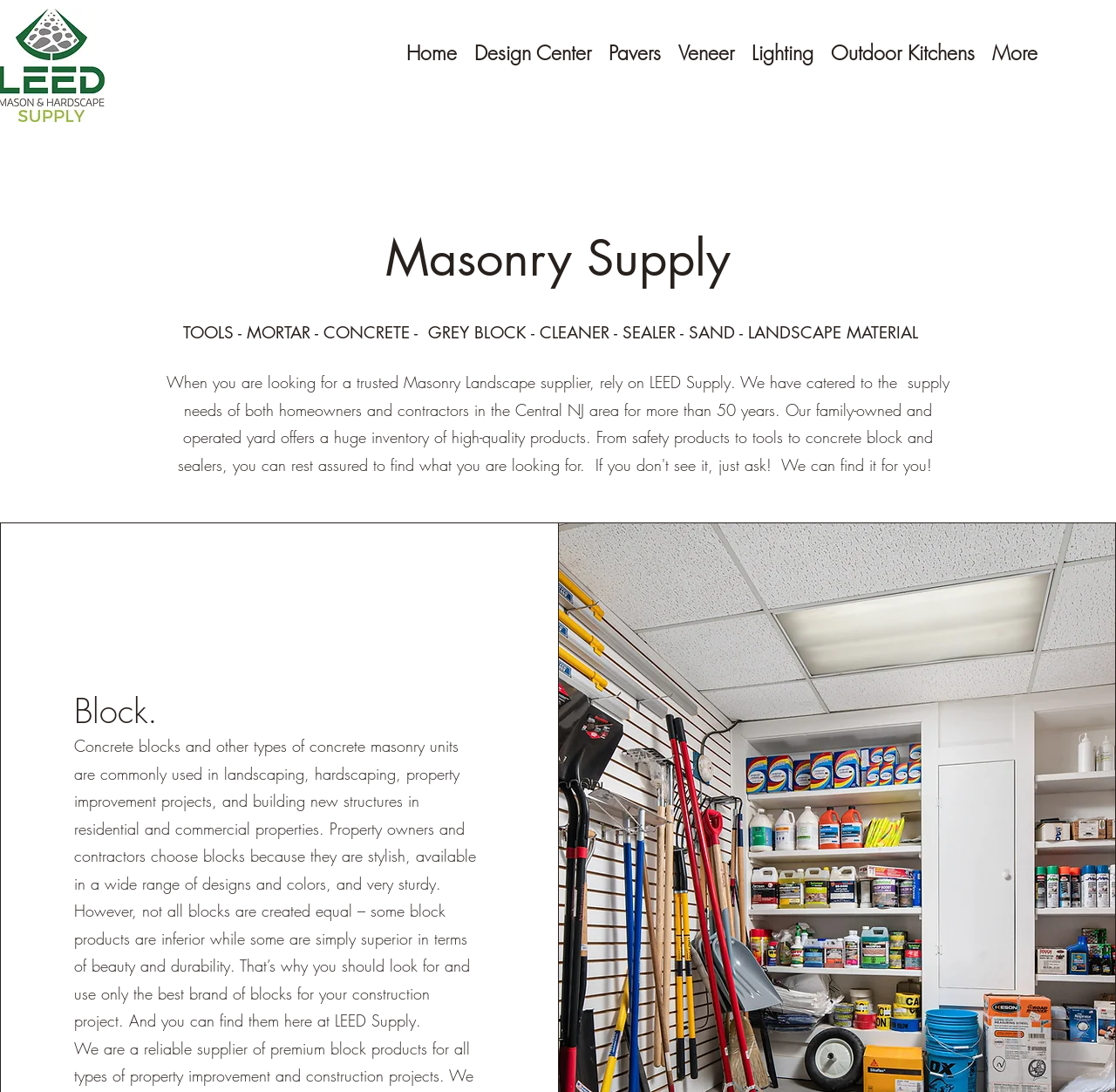What is the topic of the webpage content?
Please describe in detail the information shown in the image to answer the question.

The webpage content discusses concrete blocks and other types of concrete masonry units, their uses, and the importance of choosing high-quality blocks for construction projects.